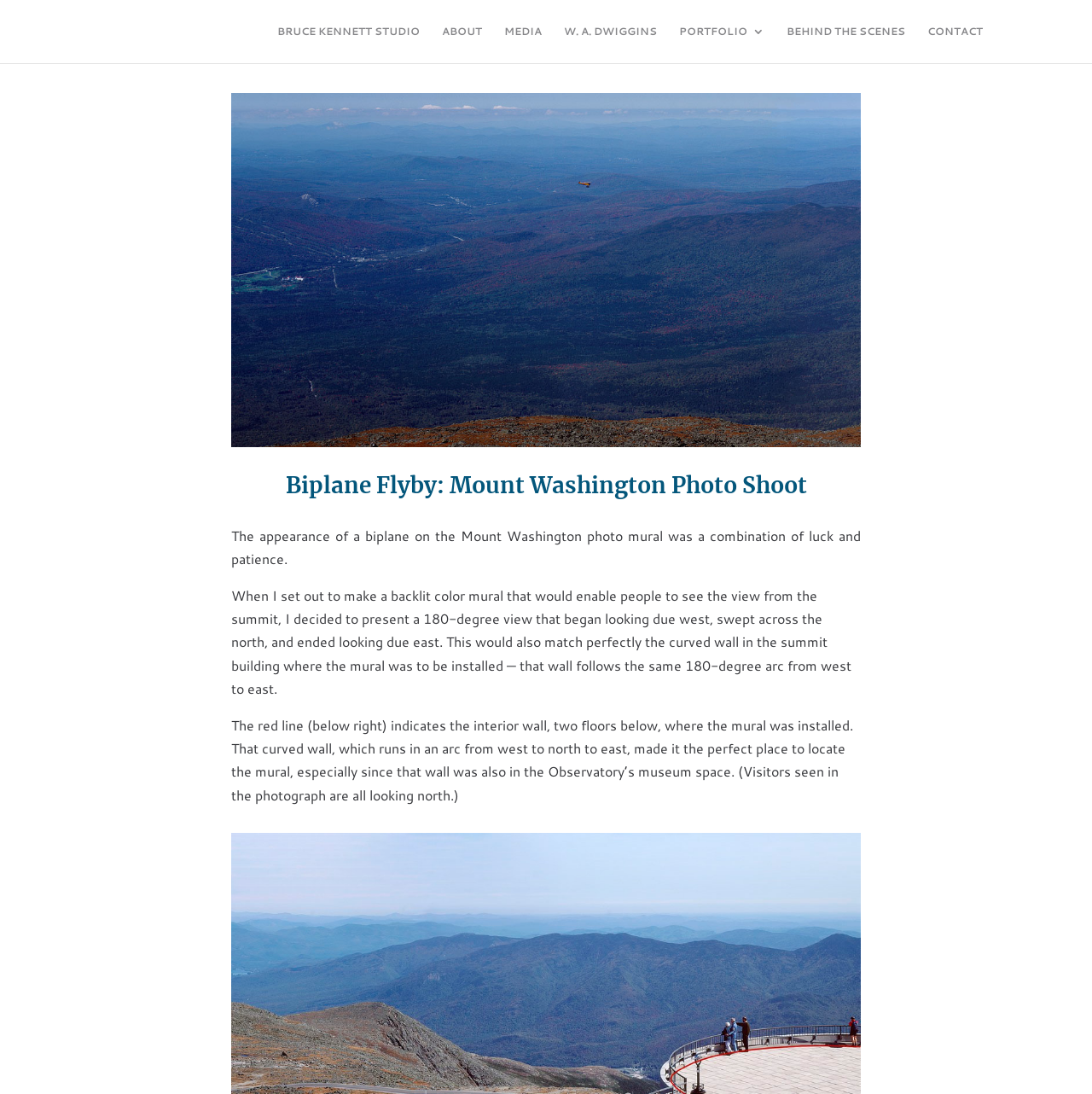How many links are in the top navigation bar?
Please provide a single word or phrase in response based on the screenshot.

6